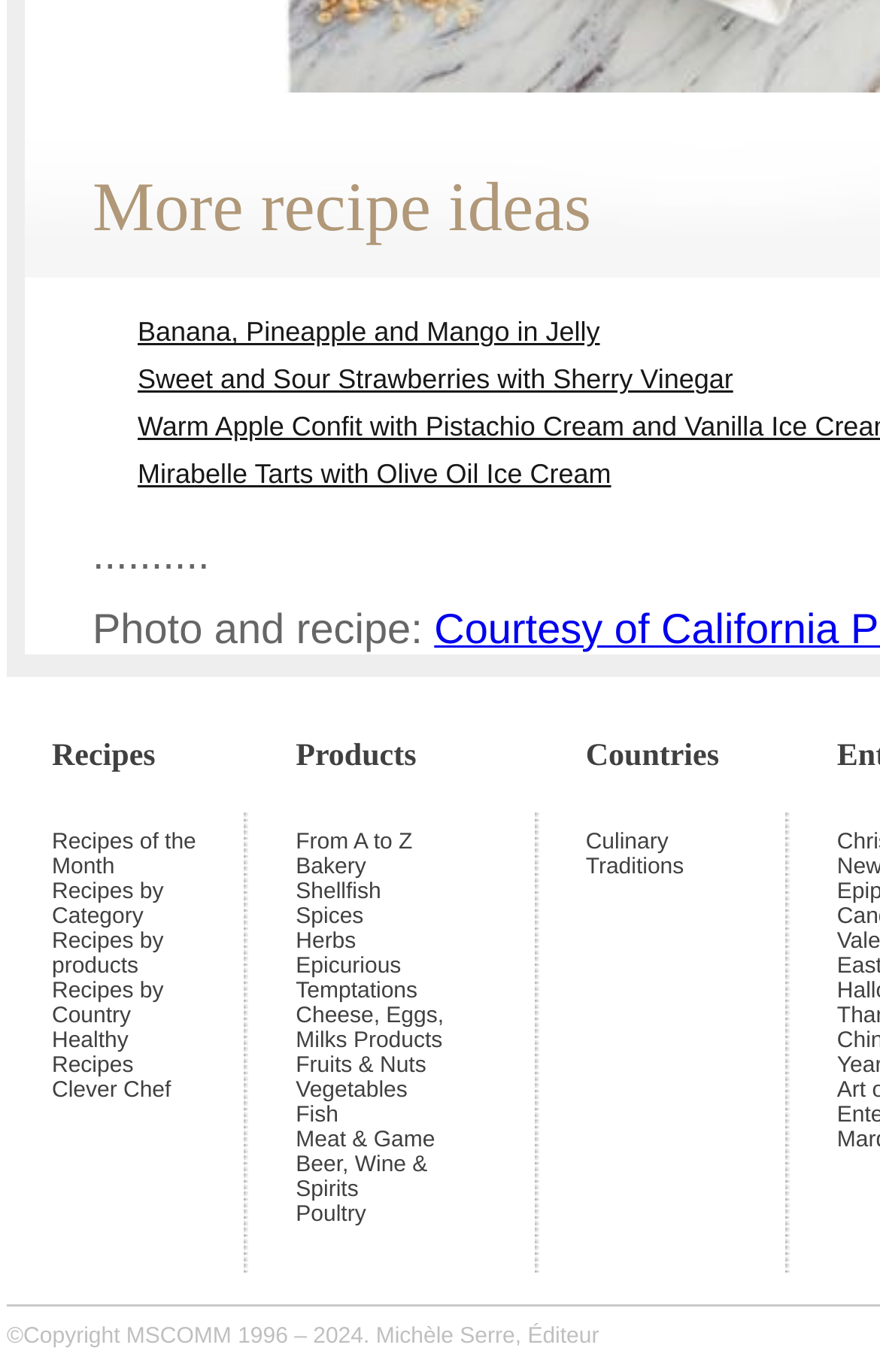Identify the bounding box coordinates for the element you need to click to achieve the following task: "Click on 'Banana, Pineapple and Mango in Jelly' recipe". The coordinates must be four float values ranging from 0 to 1, formatted as [left, top, right, bottom].

[0.156, 0.231, 0.682, 0.254]